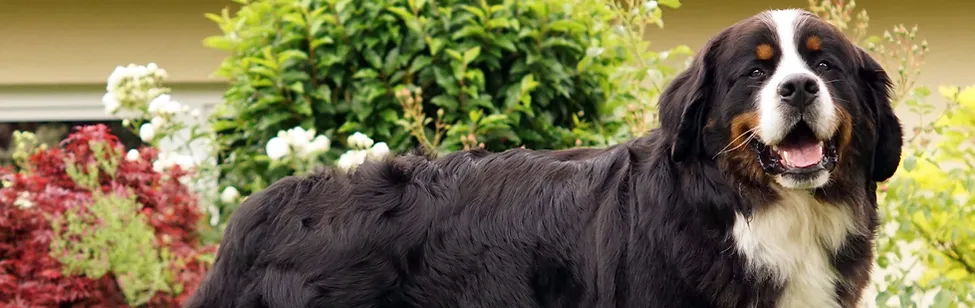Based on the image, provide a detailed response to the question:
What color is the dog's coat?

The caption describes the dog's coat as 'thick, glossy black' with 'striking tan and white markings' on its face, chest, and legs, indicating that the dog's coat is a combination of black, tan, and white colors.